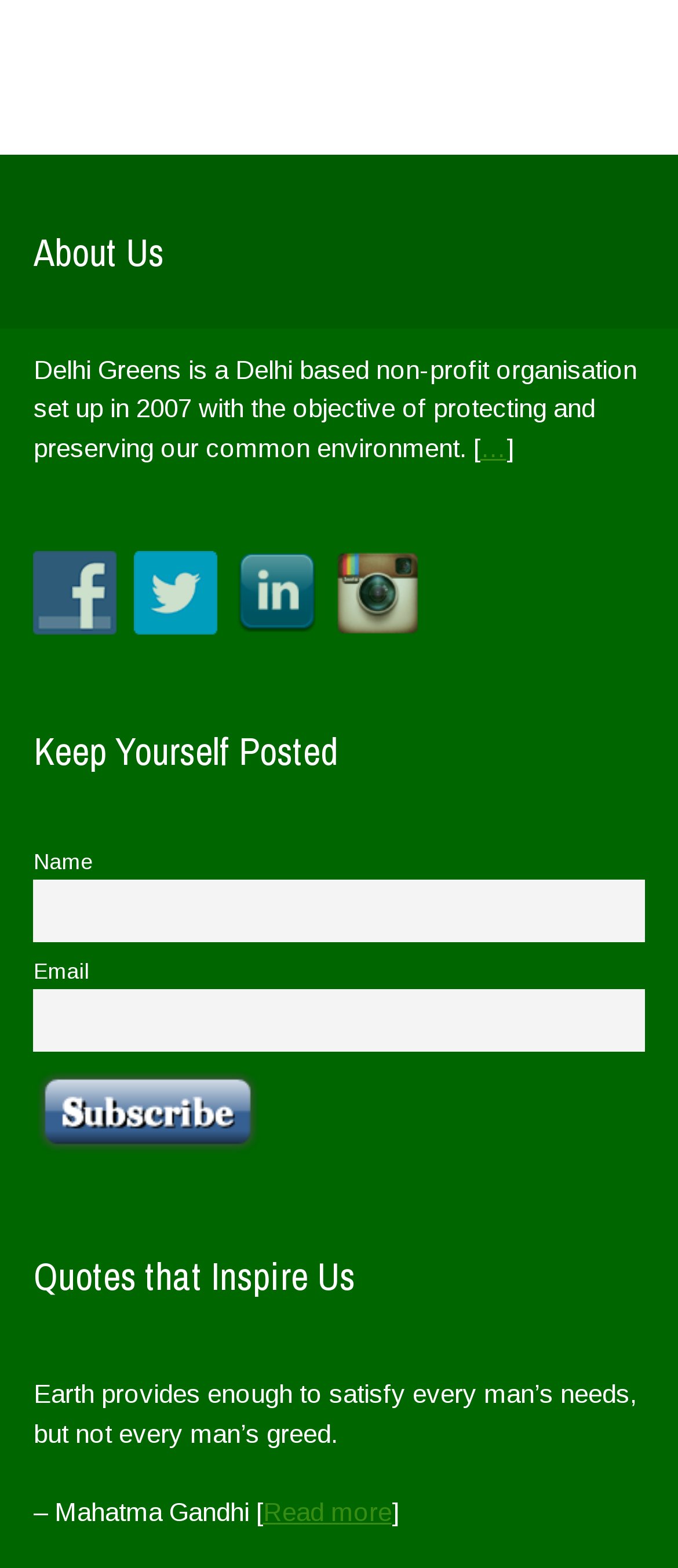Given the description of a UI element: "…", identify the bounding box coordinates of the matching element in the webpage screenshot.

[0.708, 0.276, 0.747, 0.295]